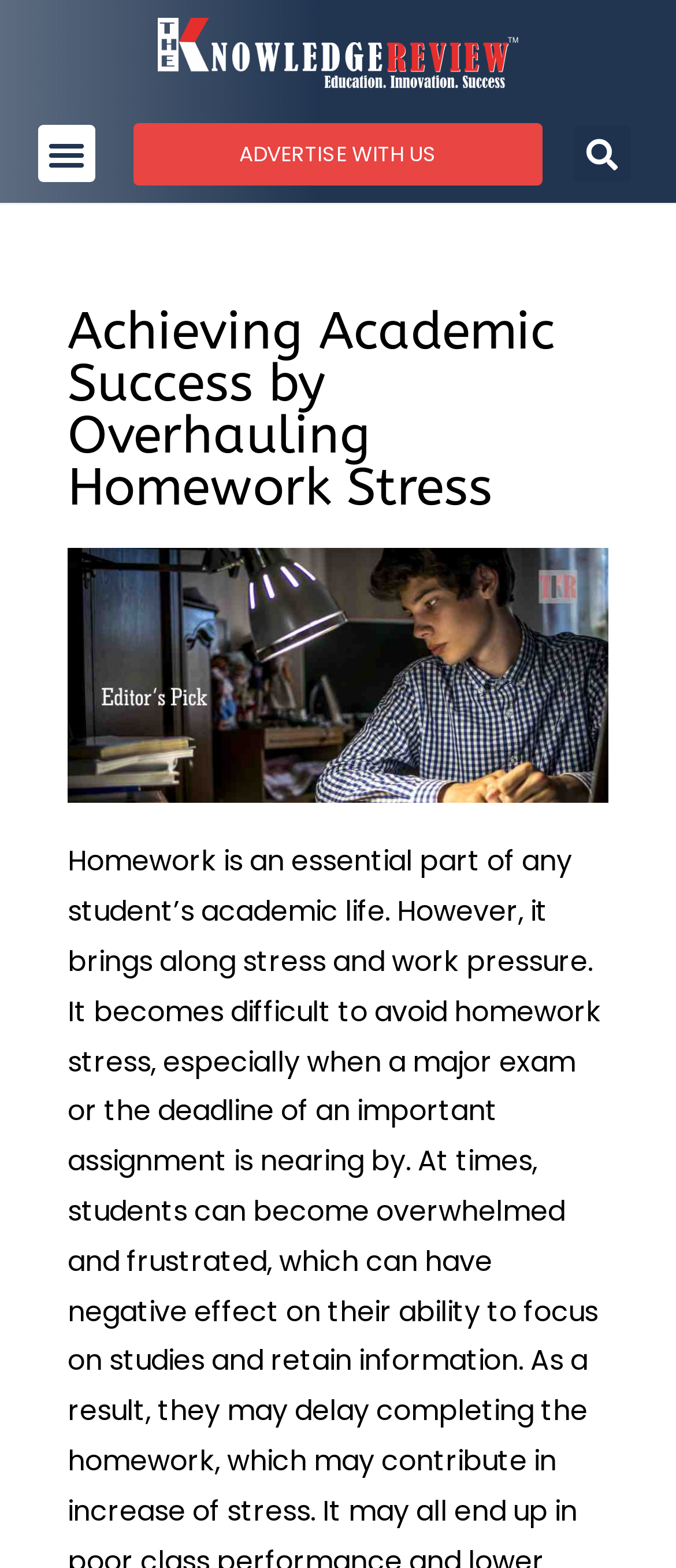Given the element description, predict the bounding box coordinates in the format (top-left x, top-left y, bottom-right x, bottom-right y). Make sure all values are between 0 and 1. Here is the element description: Menu

[0.056, 0.08, 0.14, 0.117]